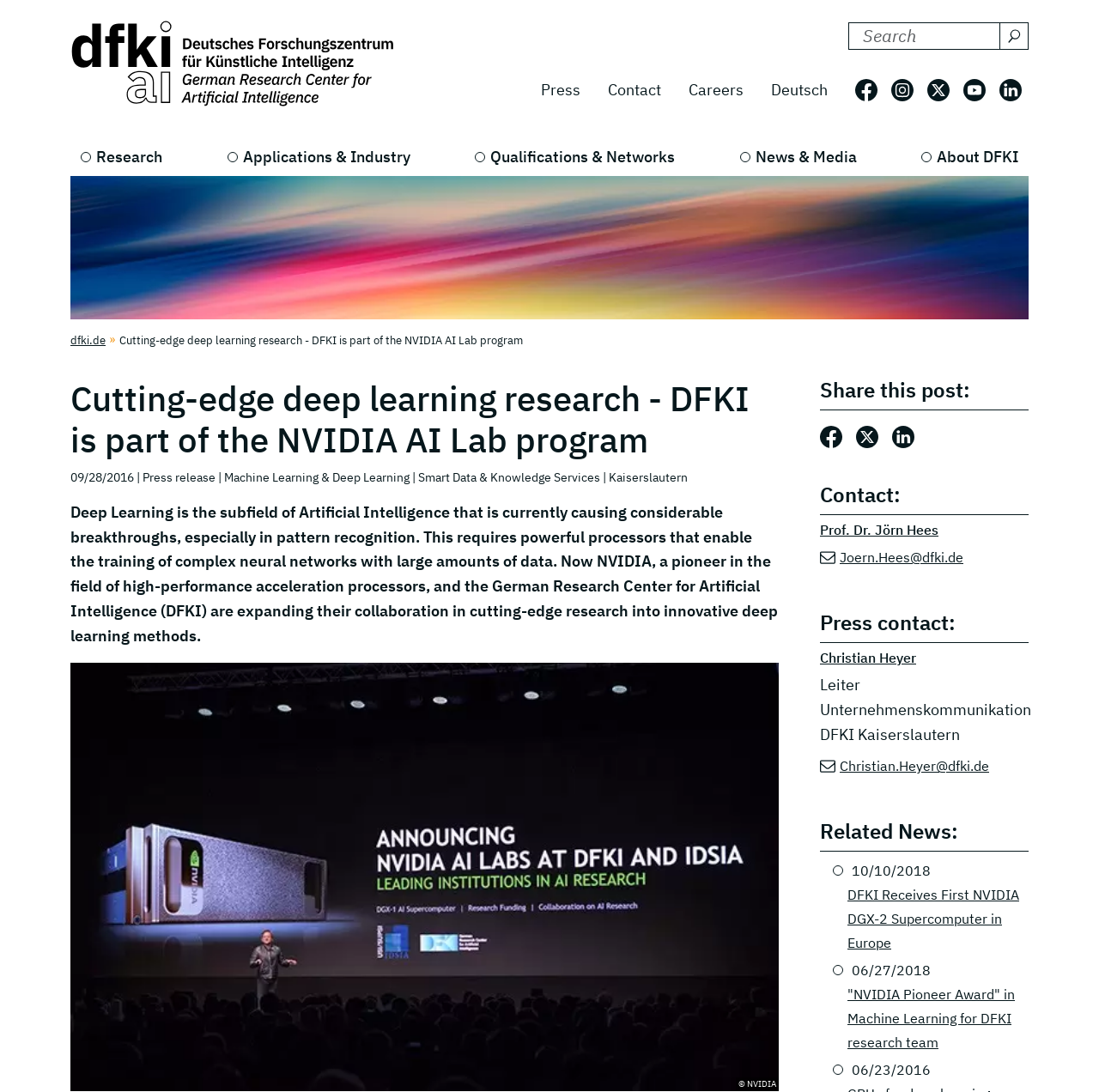Provide a one-word or one-phrase answer to the question:
How many related news articles are listed?

3